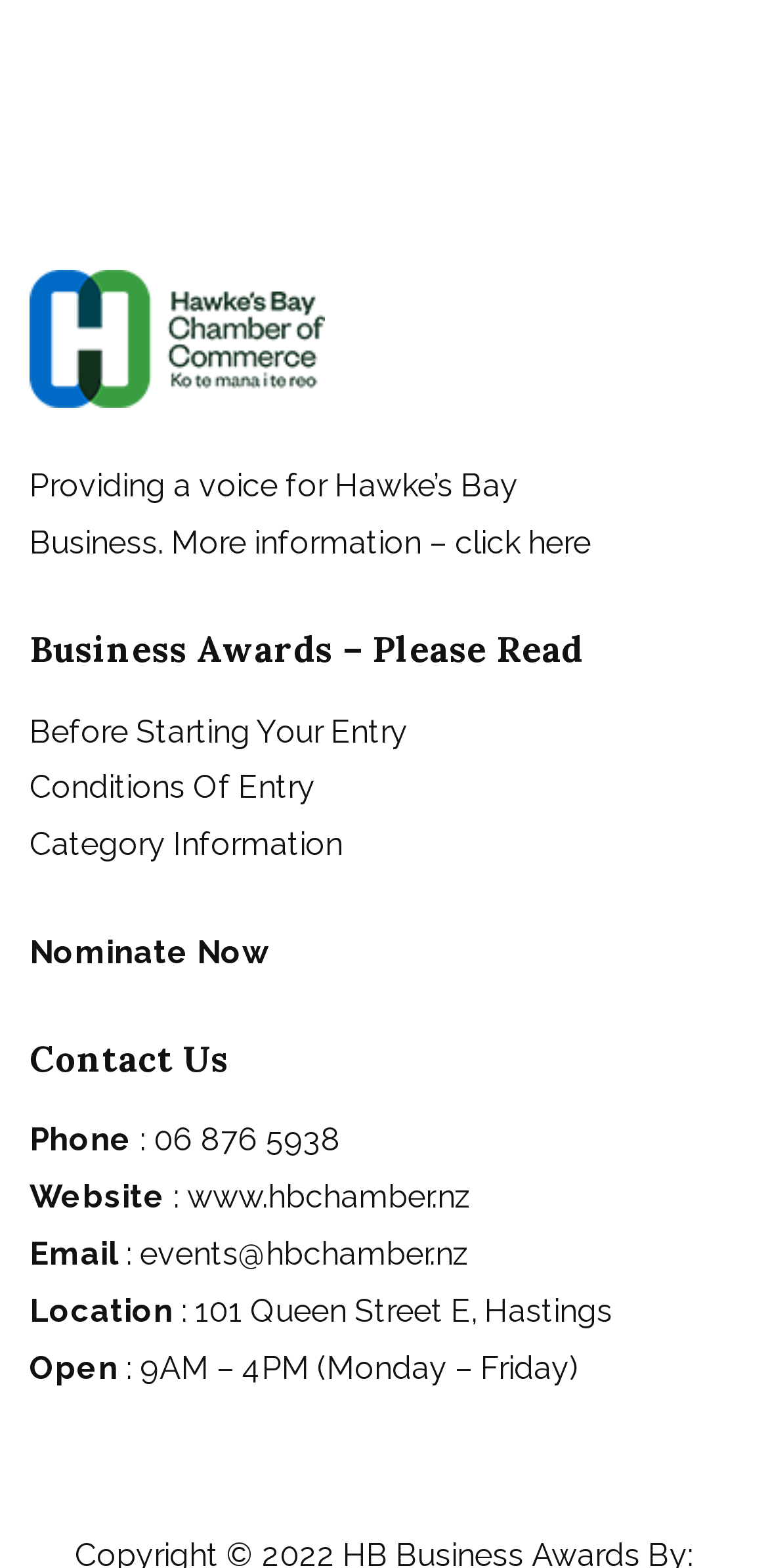What is the website of the Hawke's Bay Chamber? Please answer the question using a single word or phrase based on the image.

www.hbchamber.nz